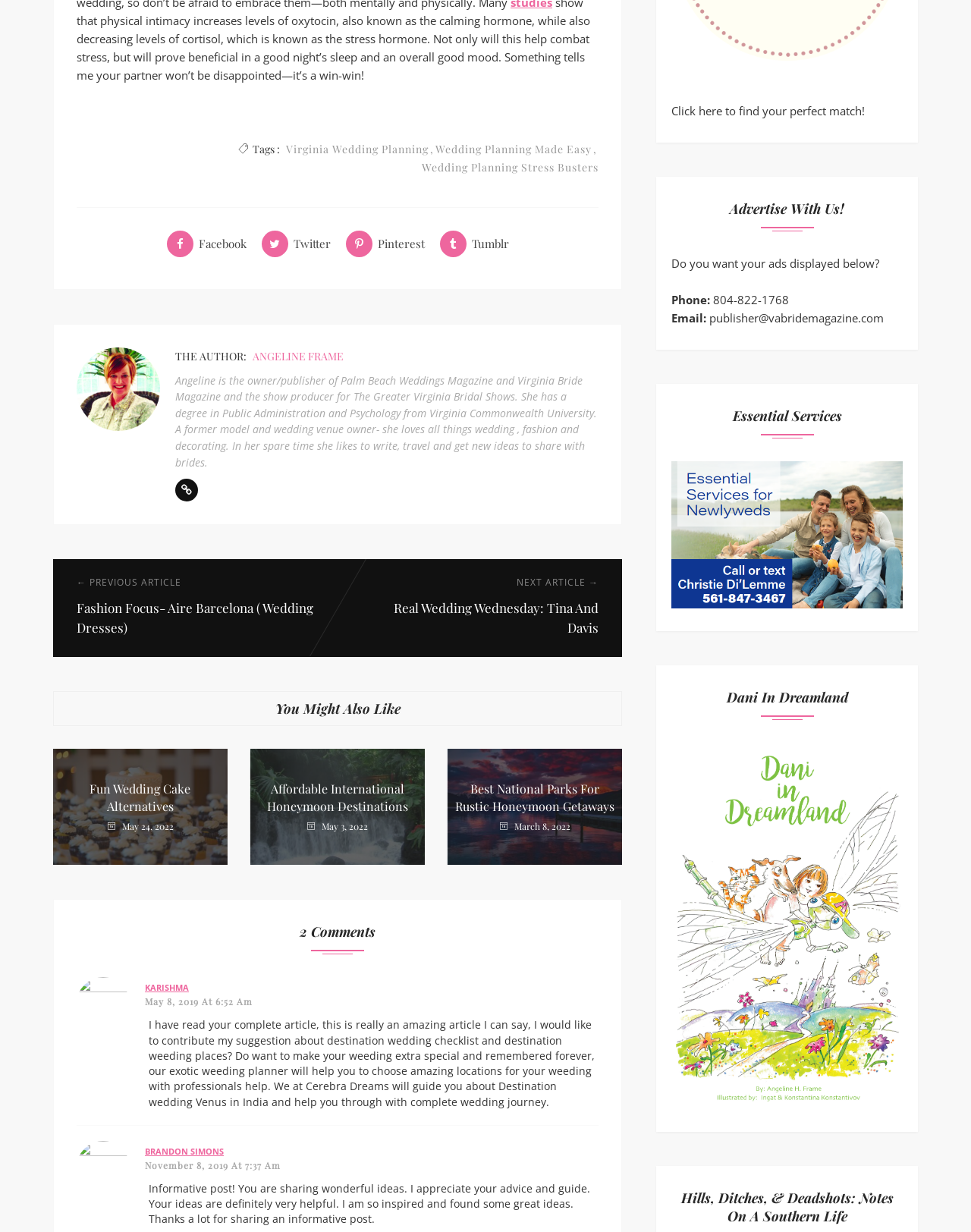Refer to the image and offer a detailed explanation in response to the question: How many comments are there on this article?

The number of comments is mentioned in the heading '2 Comments'.